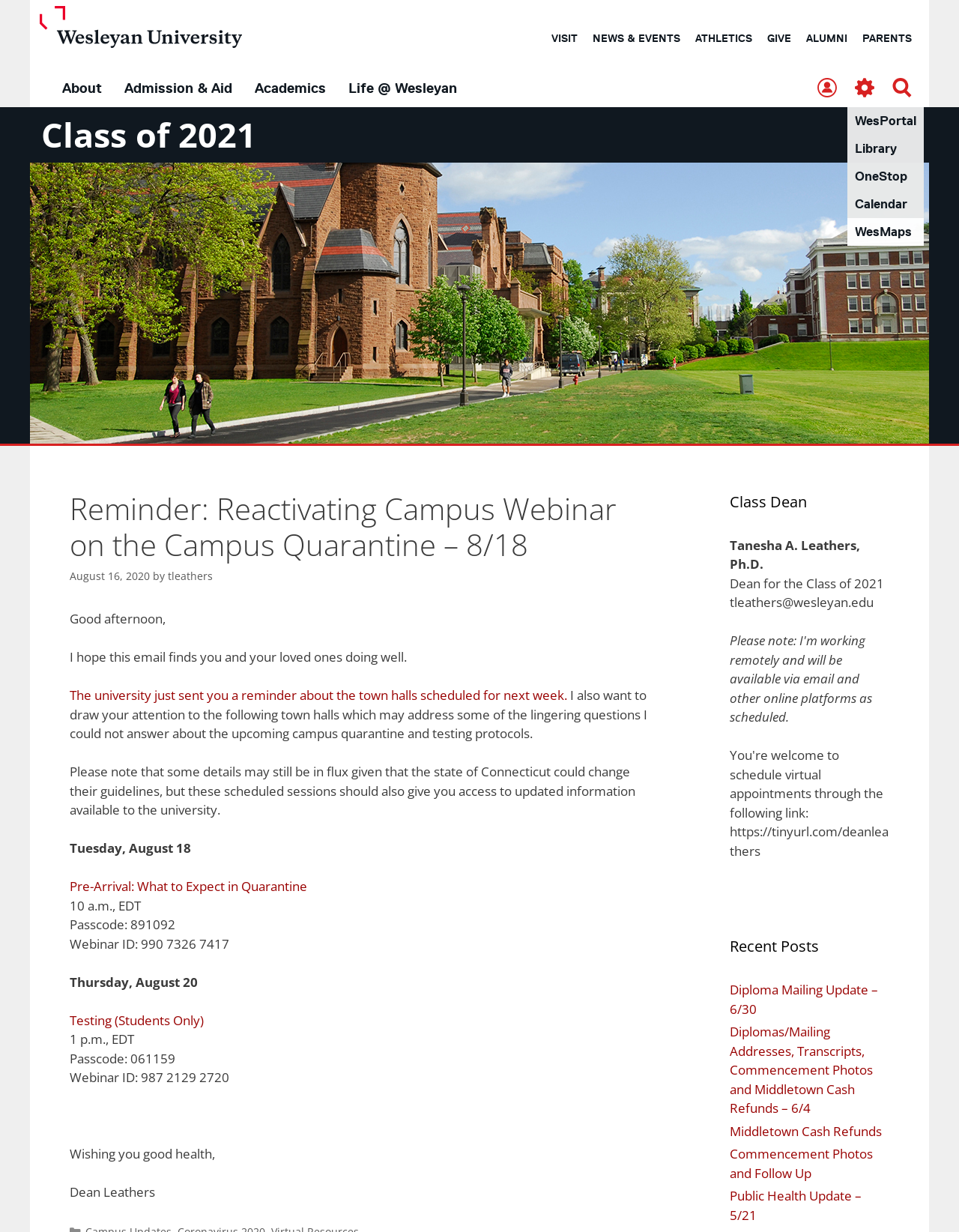What is the topic of the reminder?
Using the visual information, respond with a single word or phrase.

Campus Quarantine